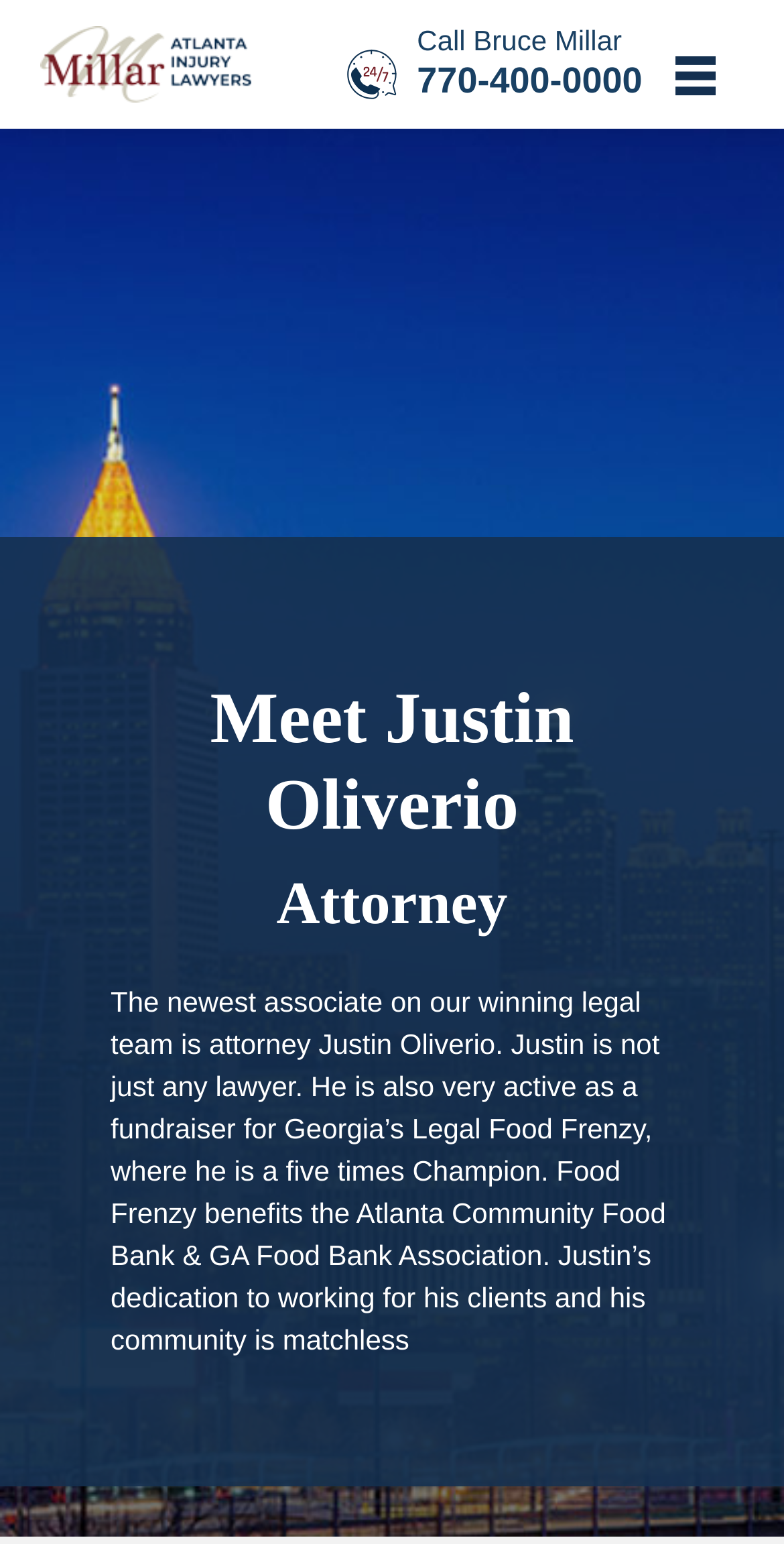Use a single word or phrase to answer the question:
What is the name of the law firm?

The Millar Law Firm